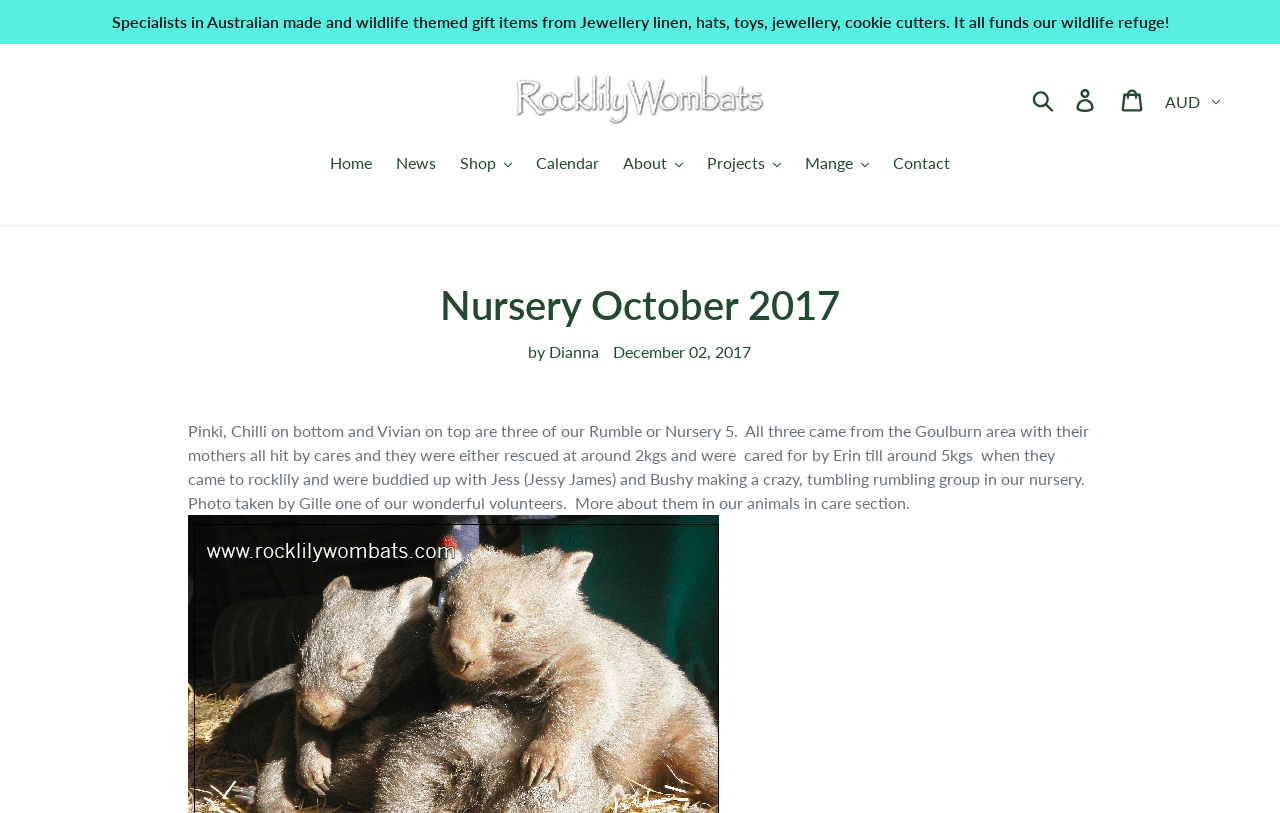Provide a brief response using a word or short phrase to this question:
How many links are in the top navigation menu?

7